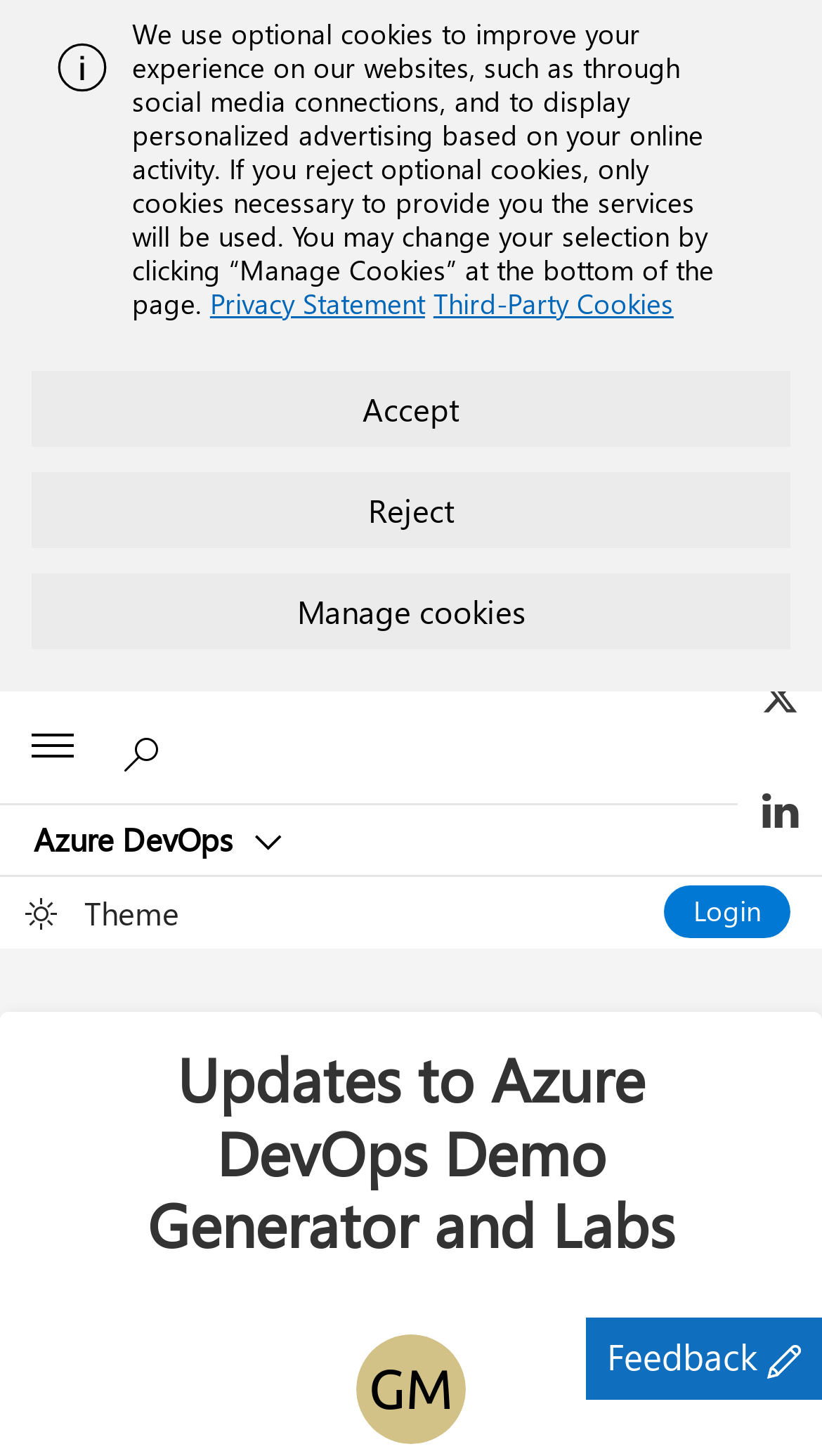Determine the coordinates of the bounding box that should be clicked to complete the instruction: "Select Azure DevOps". The coordinates should be represented by four float numbers between 0 and 1: [left, top, right, bottom].

[0.003, 0.553, 0.379, 0.601]